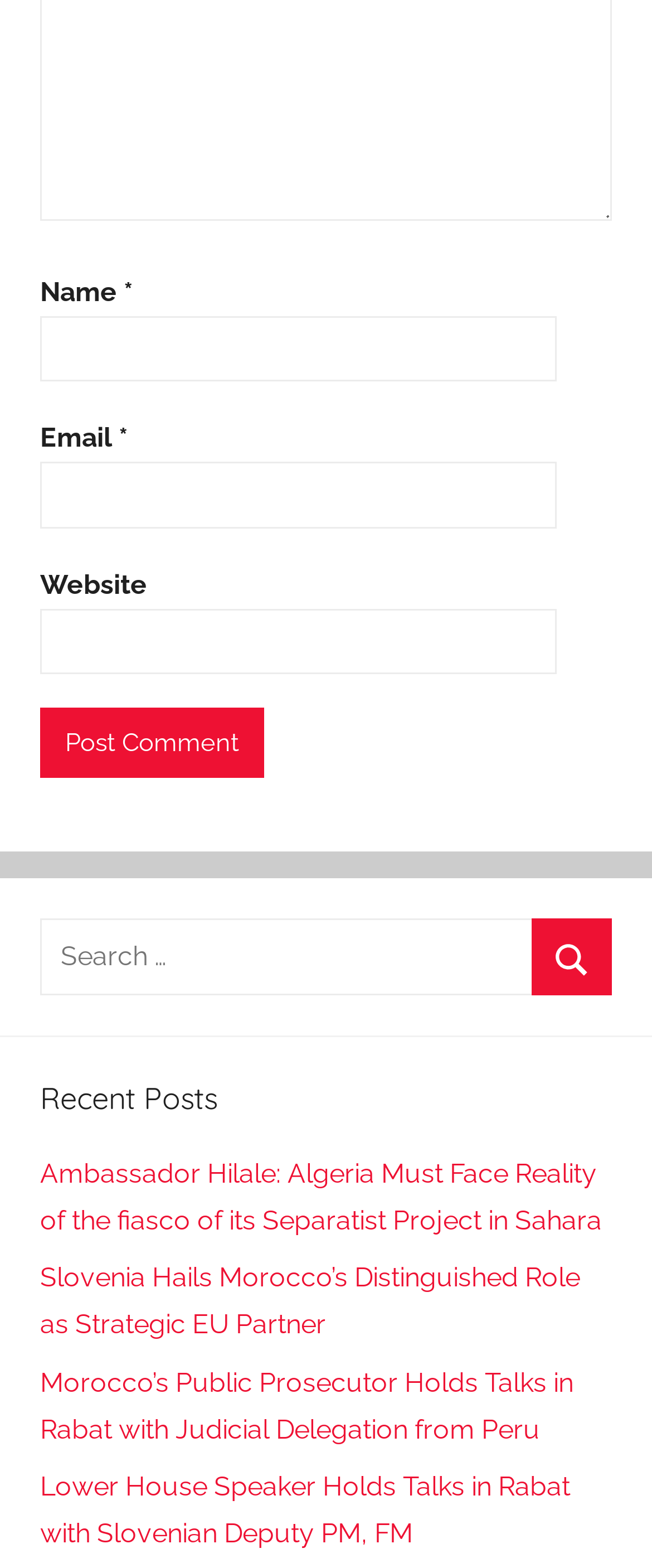Please determine the bounding box coordinates of the element to click in order to execute the following instruction: "Post a comment". The coordinates should be four float numbers between 0 and 1, specified as [left, top, right, bottom].

[0.062, 0.452, 0.405, 0.496]